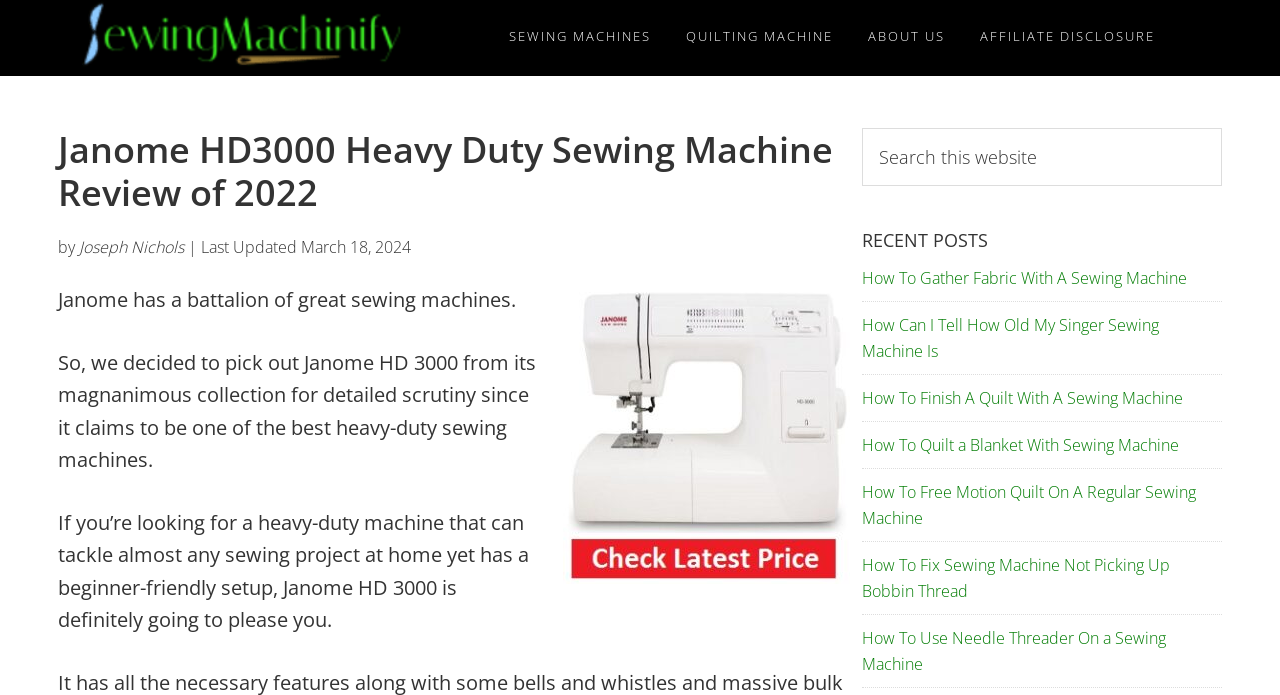Please specify the bounding box coordinates of the clickable section necessary to execute the following command: "Search this website".

[0.674, 0.184, 0.955, 0.268]